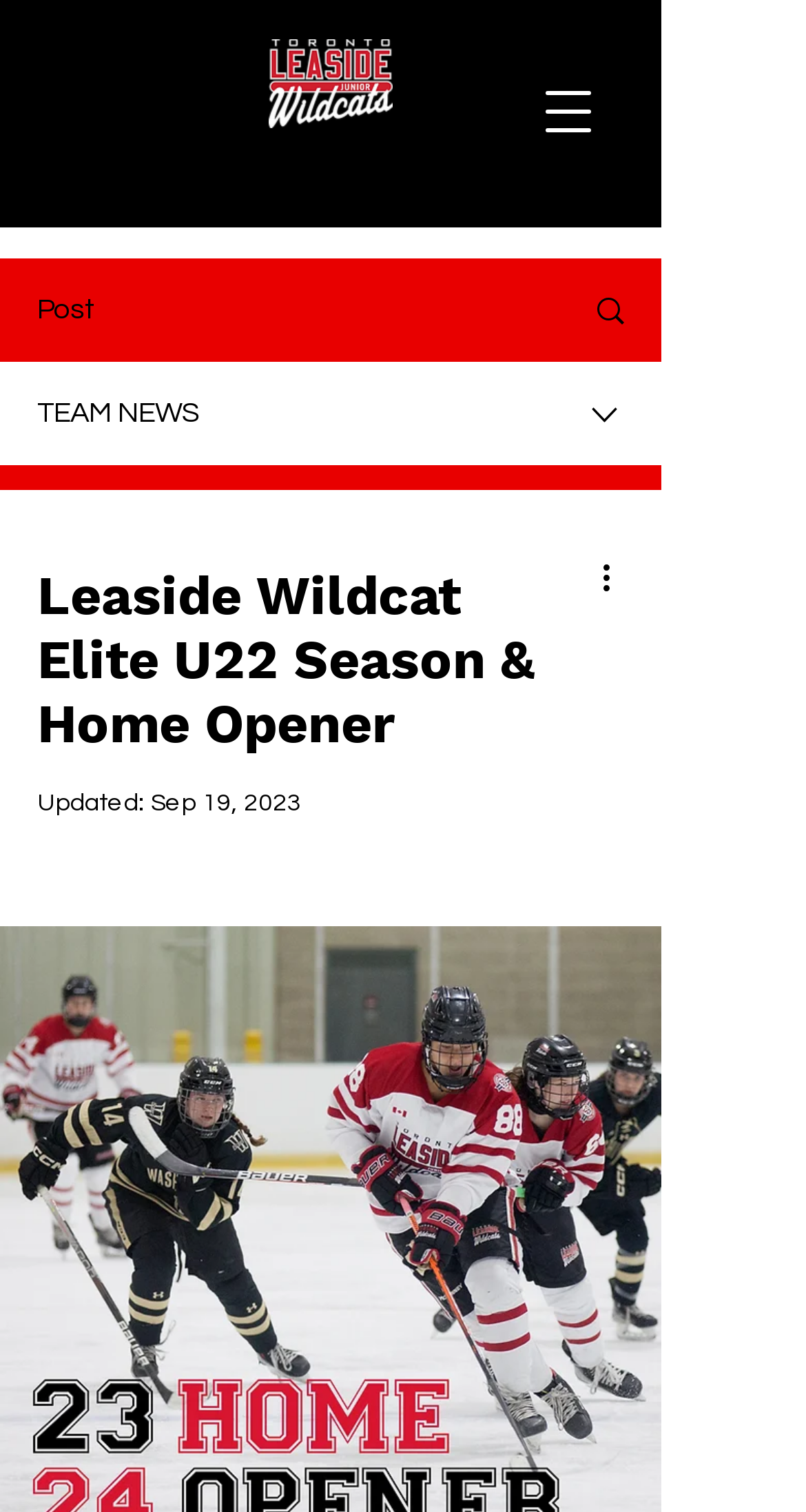Based on the image, please elaborate on the answer to the following question:
What is the purpose of the button 'More actions'?

The button 'More actions' is present in the dropdown menu, and it is likely that clicking this button will reveal more options or actions that can be taken.